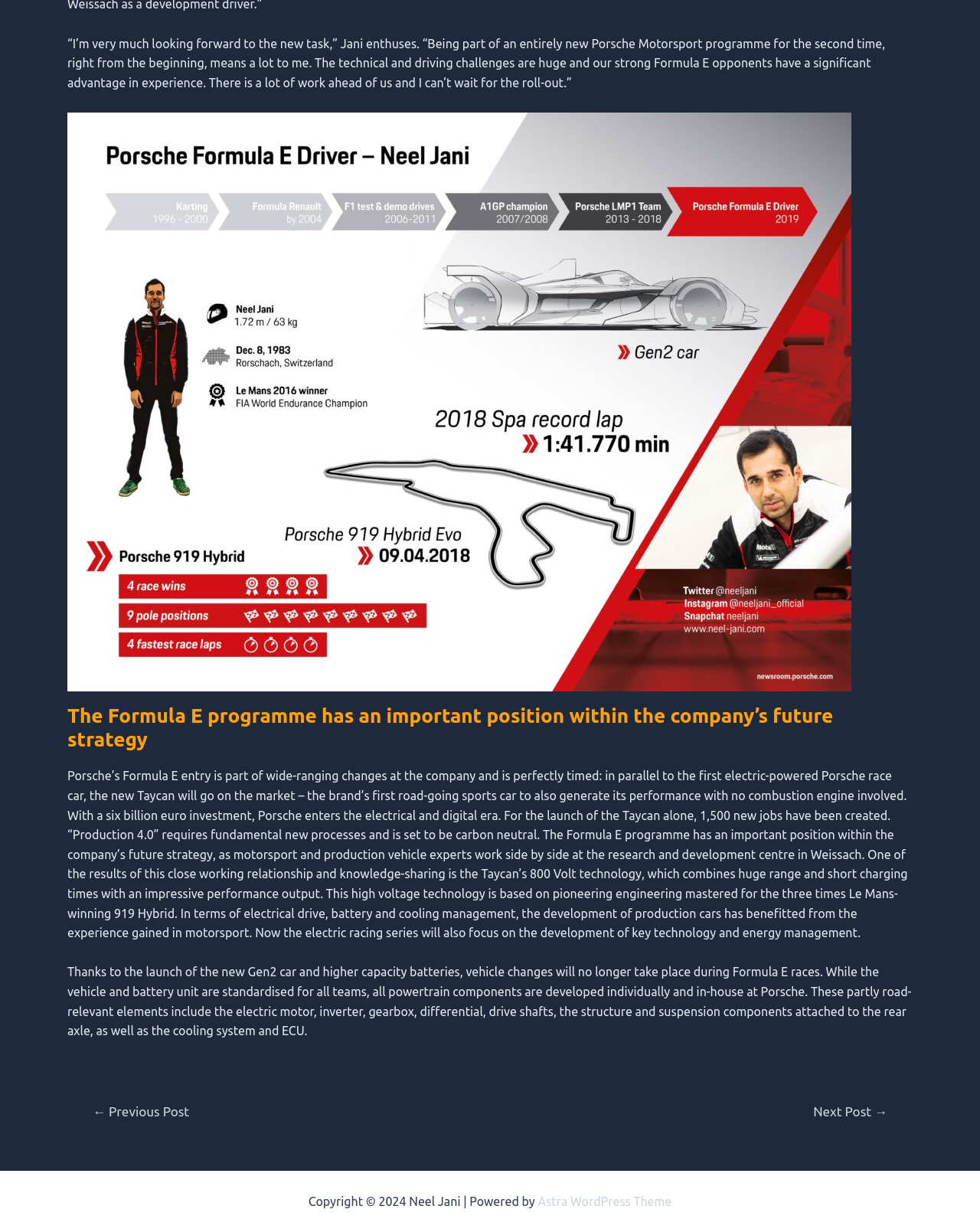Provide a short answer using a single word or phrase for the following question: 
What is the name of the car mentioned in the article?

Taycan